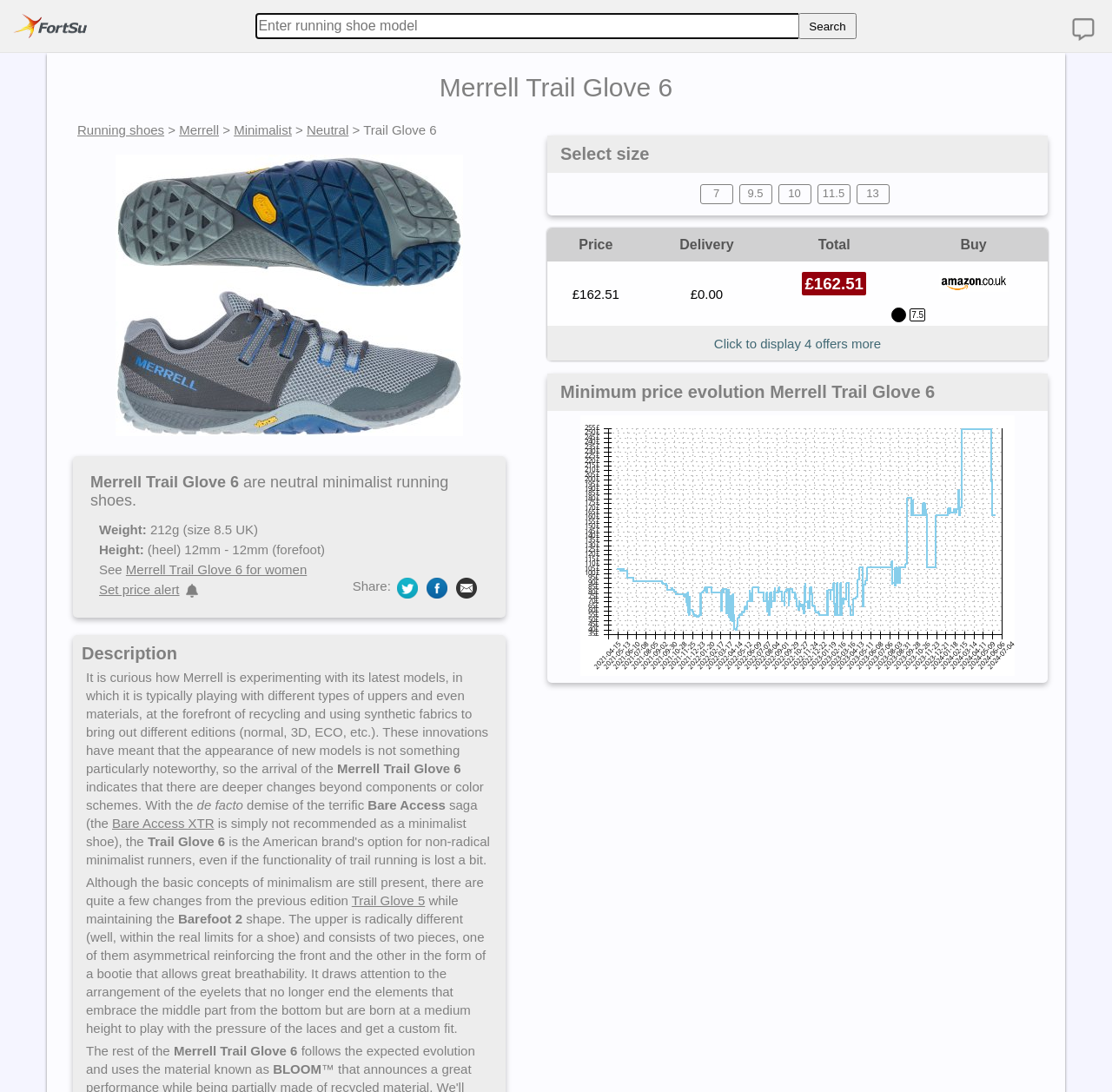Show the bounding box coordinates of the region that should be clicked to follow the instruction: "View items."

None